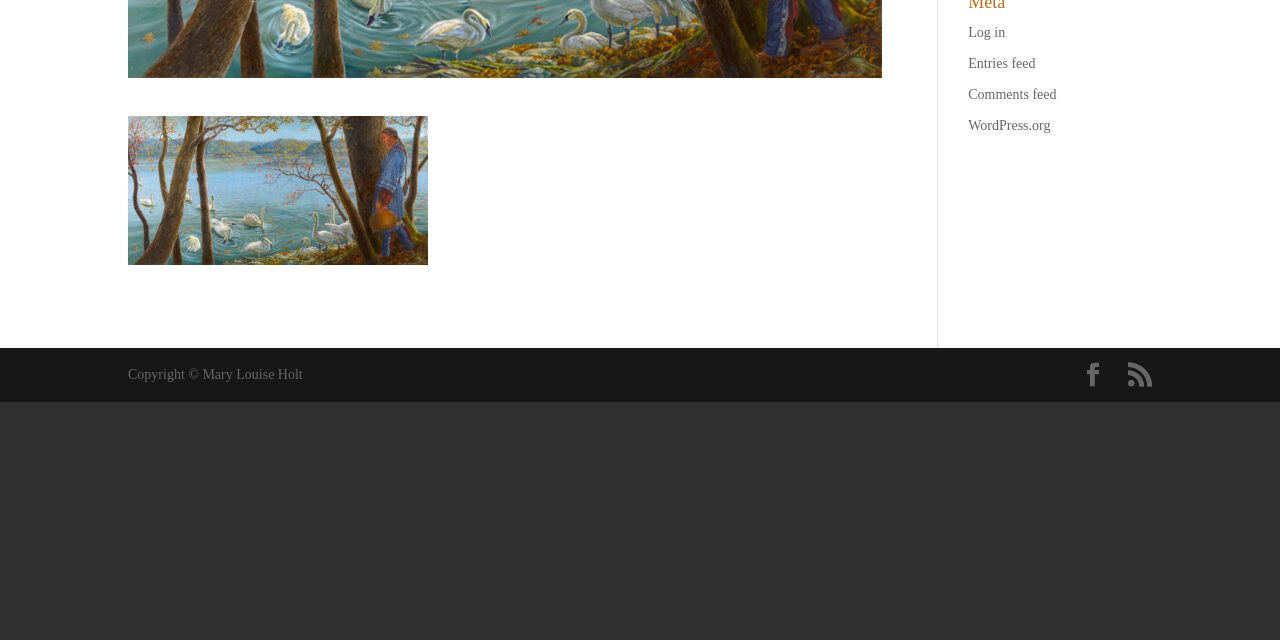Using the given element description, provide the bounding box coordinates (top-left x, top-left y, bottom-right x, bottom-right y) for the corresponding UI element in the screenshot: Business

None